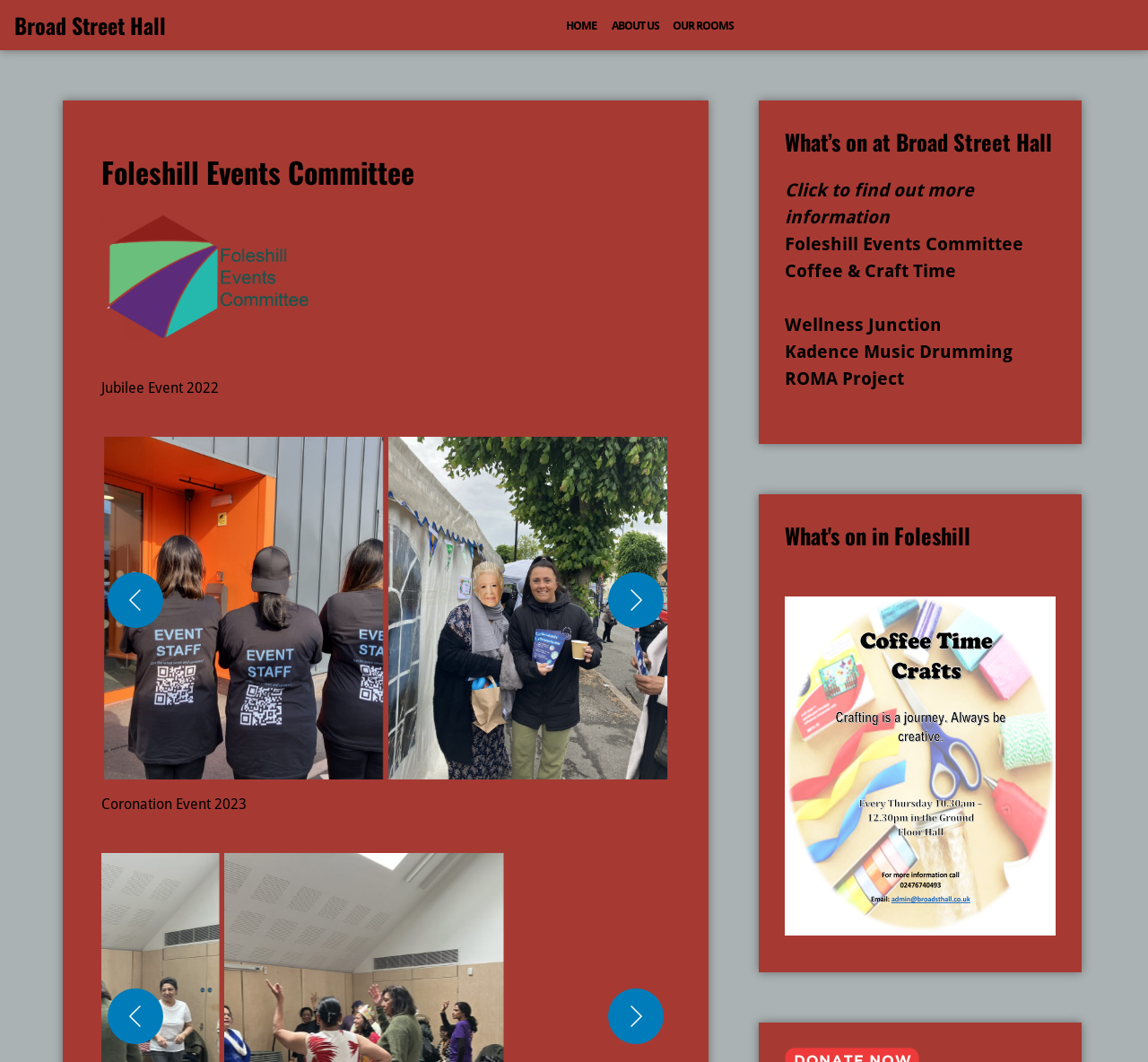Produce an elaborate caption capturing the essence of the webpage.

The webpage is about Foleshill Events Committee and Broad Street Hall. At the top, there is a heading "Broad Street Hall" with a link to it. Below that, there is a primary navigation menu with links to "HOME", "ABOUT US", and "OUR ROOMS".

On the left side, there is a header section with the title "Foleshill Events Committee" and a list of logos. Below that, there are two static text elements, "Jubilee Event 2022" and "Coronation Event 2023", which are likely event titles.

To the right of the header section, there is a carousel gallery with three buttons, each containing an image. The buttons are arranged horizontally, with the first one on the left, the second in the middle, and the third on the right. There are also "Previous" and "Next" buttons above and below the carousel gallery.

On the right side of the page, there is a section with a heading "What’s on at Broad Street Hall" and a static text element "Click to find out more information". Below that, there are several links to events, including "Foleshill Events Committee", "Coffee & Craft Time", "Wellness Junction", "Kadence Music Drumming", and "ROMA Project". Further down, there is another heading "What's on in Foleshill".